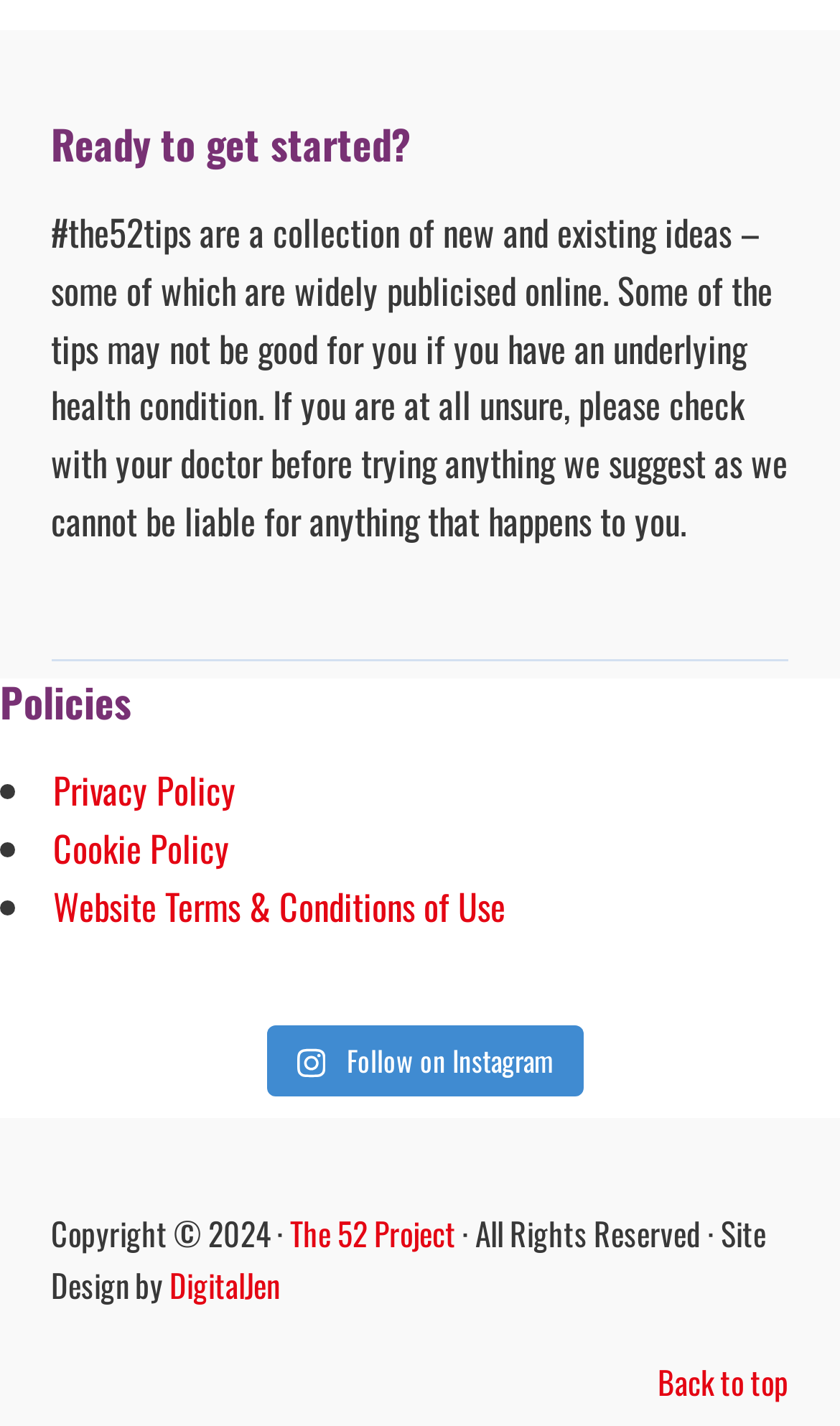What is the purpose of the 52 tips?
Please respond to the question with a detailed and well-explained answer.

Based on the static text element, it seems that the 52 tips are a collection of new and existing ideas related to health and wellness. The text also warns users to check with their doctor before trying anything if they have an underlying health condition.